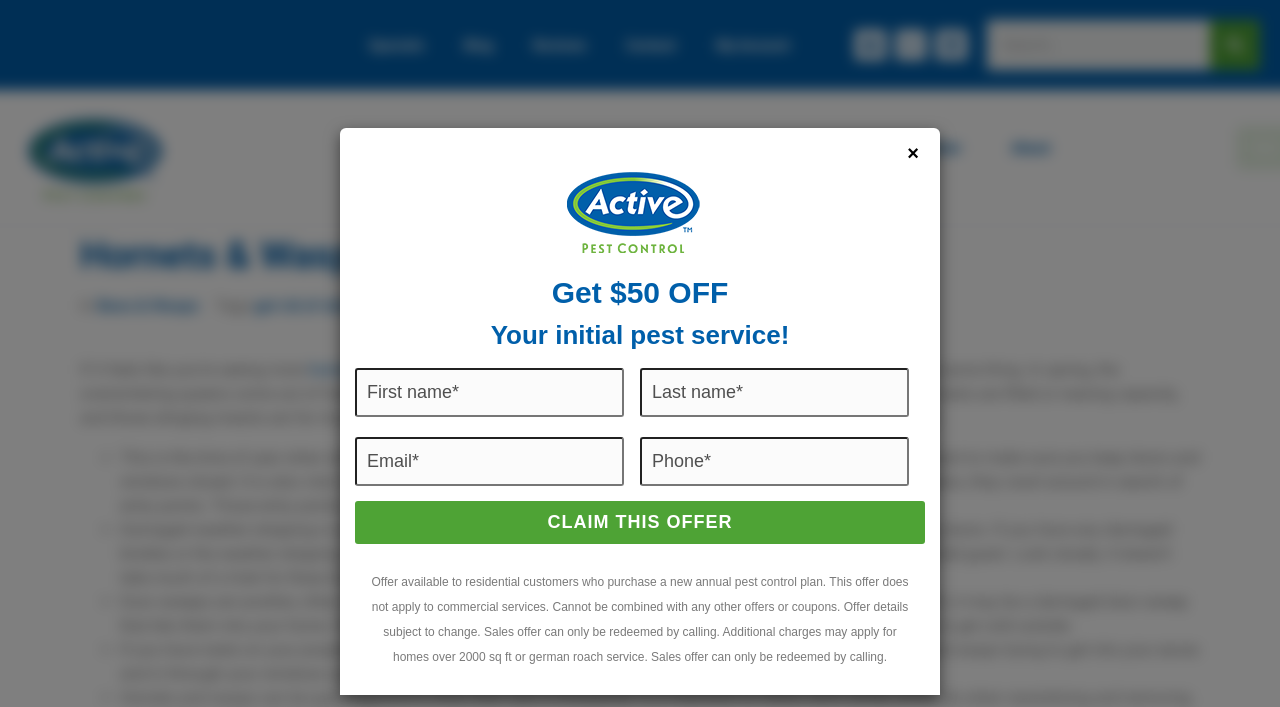Determine the bounding box for the HTML element described here: "Residential Pest Control". The coordinates should be given as [left, top, right, bottom] with each number being a float between 0 and 1.

[0.313, 0.176, 0.479, 0.241]